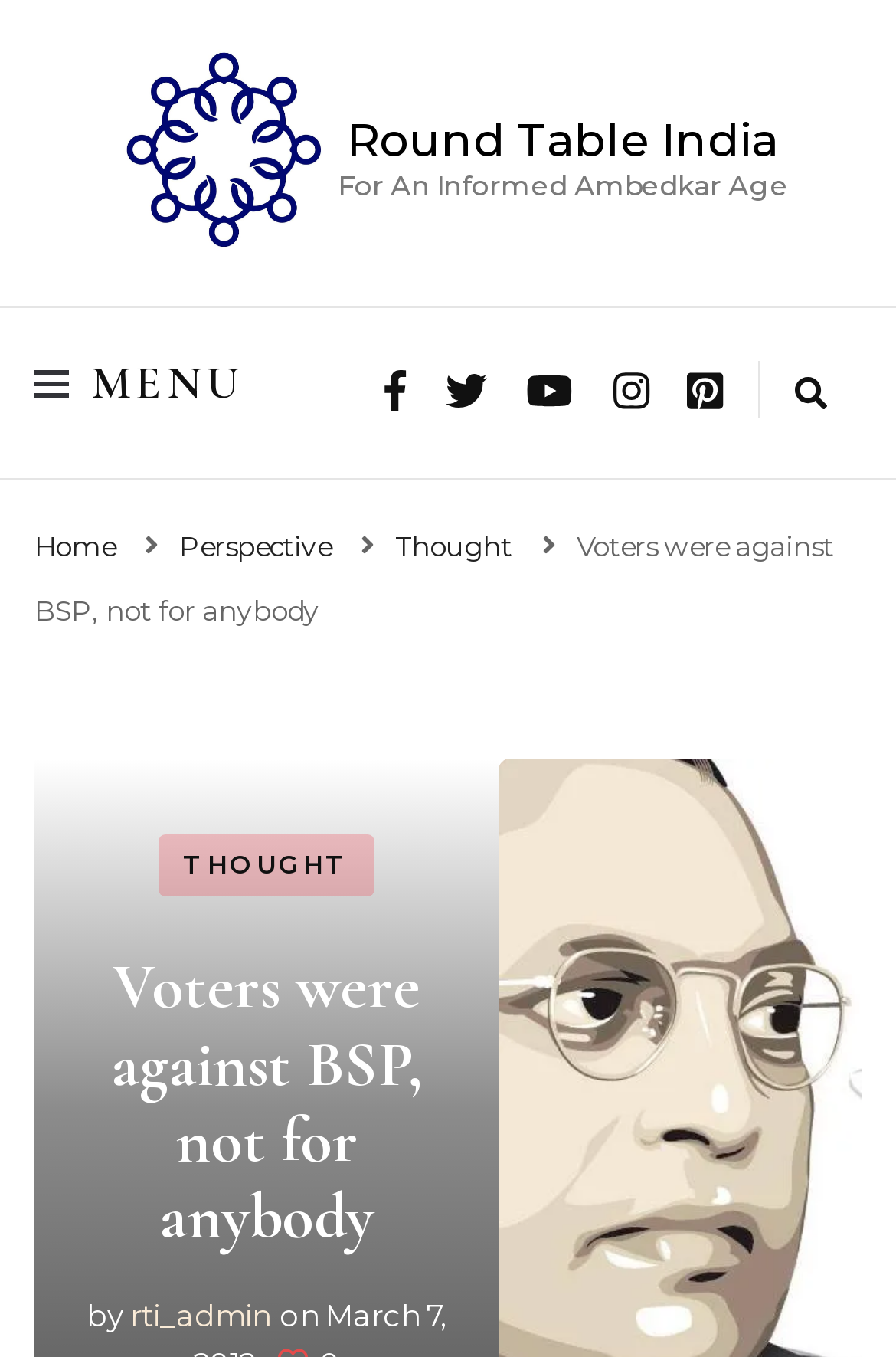Please specify the bounding box coordinates of the area that should be clicked to accomplish the following instruction: "toggle search form". The coordinates should consist of four float numbers between 0 and 1, i.e., [left, top, right, bottom].

[0.887, 0.269, 0.923, 0.311]